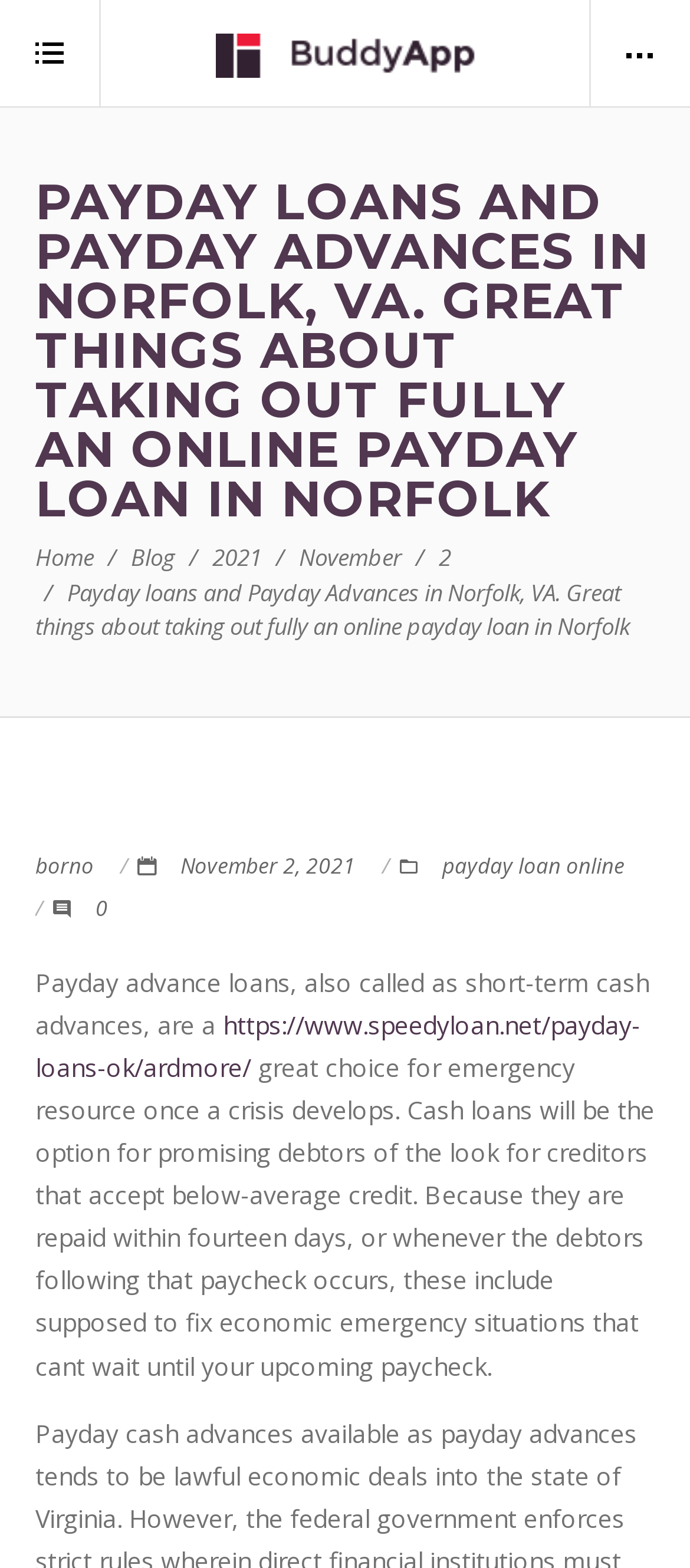Detail the various sections and features present on the webpage.

The webpage is about payday loans and payday advances in Norfolk, VA. At the top, there is a logo of "Roopoboti" with a link to the website, accompanied by a small image of "Roopoboti". Below the logo, there are three links: an empty link on the left, and two empty links on the right.

The main content of the webpage is divided into two sections. The first section has a heading that repeats the title of the webpage. Below the heading, there are five links: "Home", "Blog", "2021", "November", and "2". These links are aligned horizontally and are positioned near the top of the page.

The second section starts with a paragraph of text that summarizes the benefits of taking out a payday loan in Norfolk. Below this paragraph, there are several links and pieces of text. There is a link to "borno", followed by a link to "November 2, 2021" with a timestamp. Next to these links, there is a link to "payday loan online". On the left side, there is a link with a symbol and the text "0". 

The main content of the webpage continues with a paragraph of text that explains what payday advance loans are and how they can be used to address emergency financial situations. This paragraph is followed by a link to a webpage about payday loans in Ardmore, OK. Finally, there is another paragraph of text that provides more information about payday loans, including their repayment terms and benefits for debtors with below-average credit.